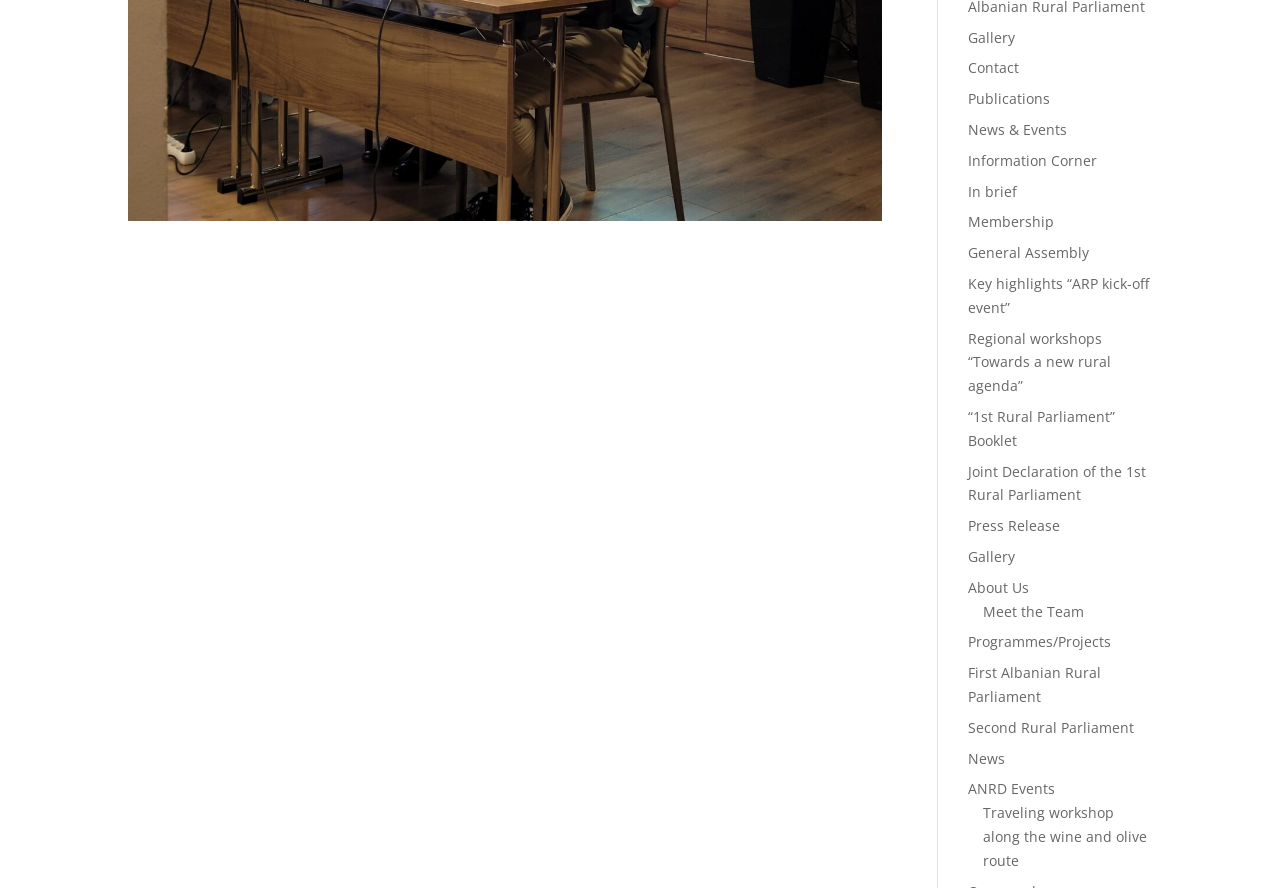How many links are there on the webpage?
Please provide a single word or phrase as the answer based on the screenshot.

27